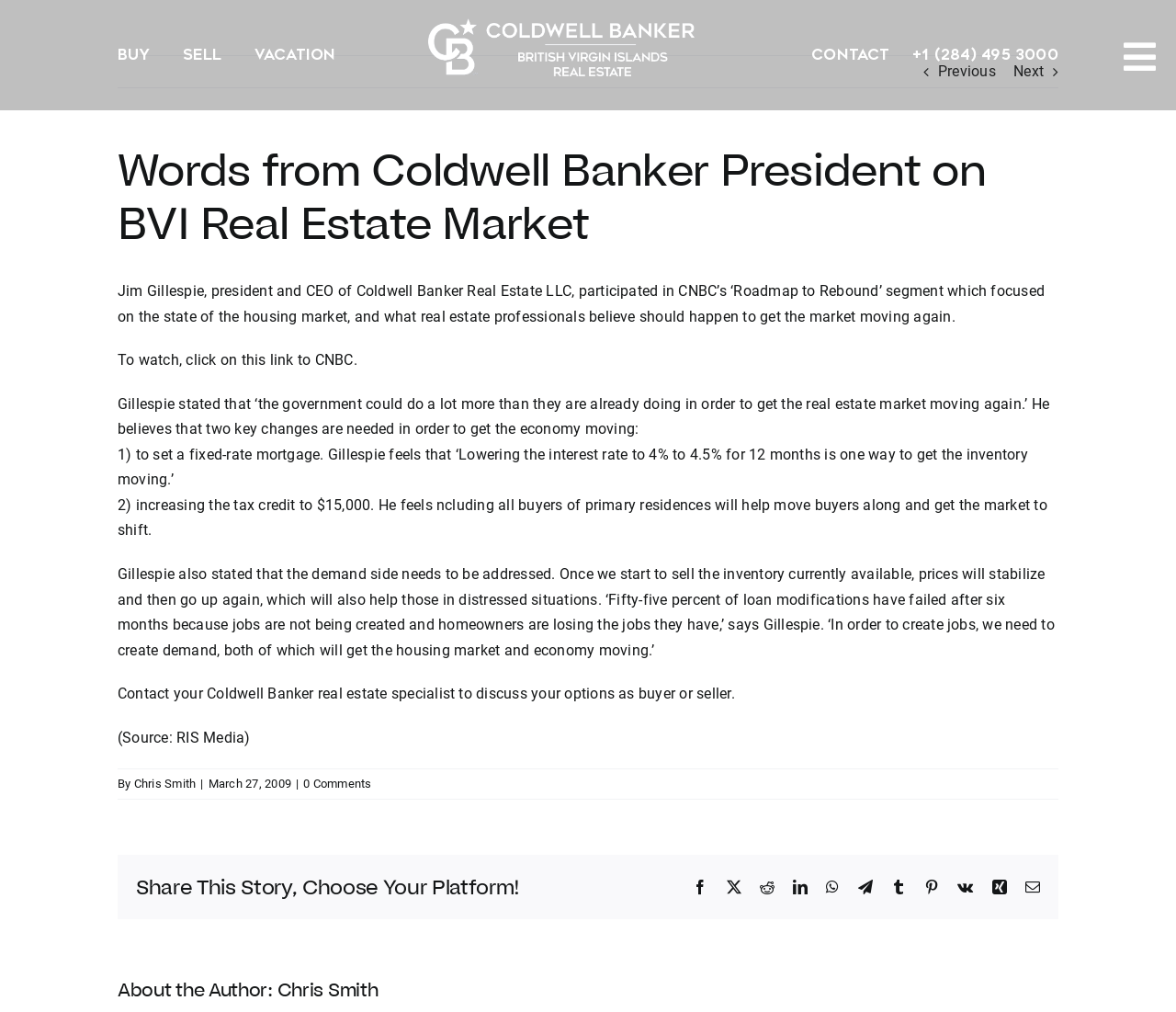What is the purpose of the 'Share This Story' section?
Please provide a comprehensive answer based on the contents of the image.

The answer can be inferred from the heading element with the text 'Share This Story, Choose Your Platform!' and the various social media link elements located below it, which suggest that the purpose of this section is to allow users to share the article on different social media platforms.